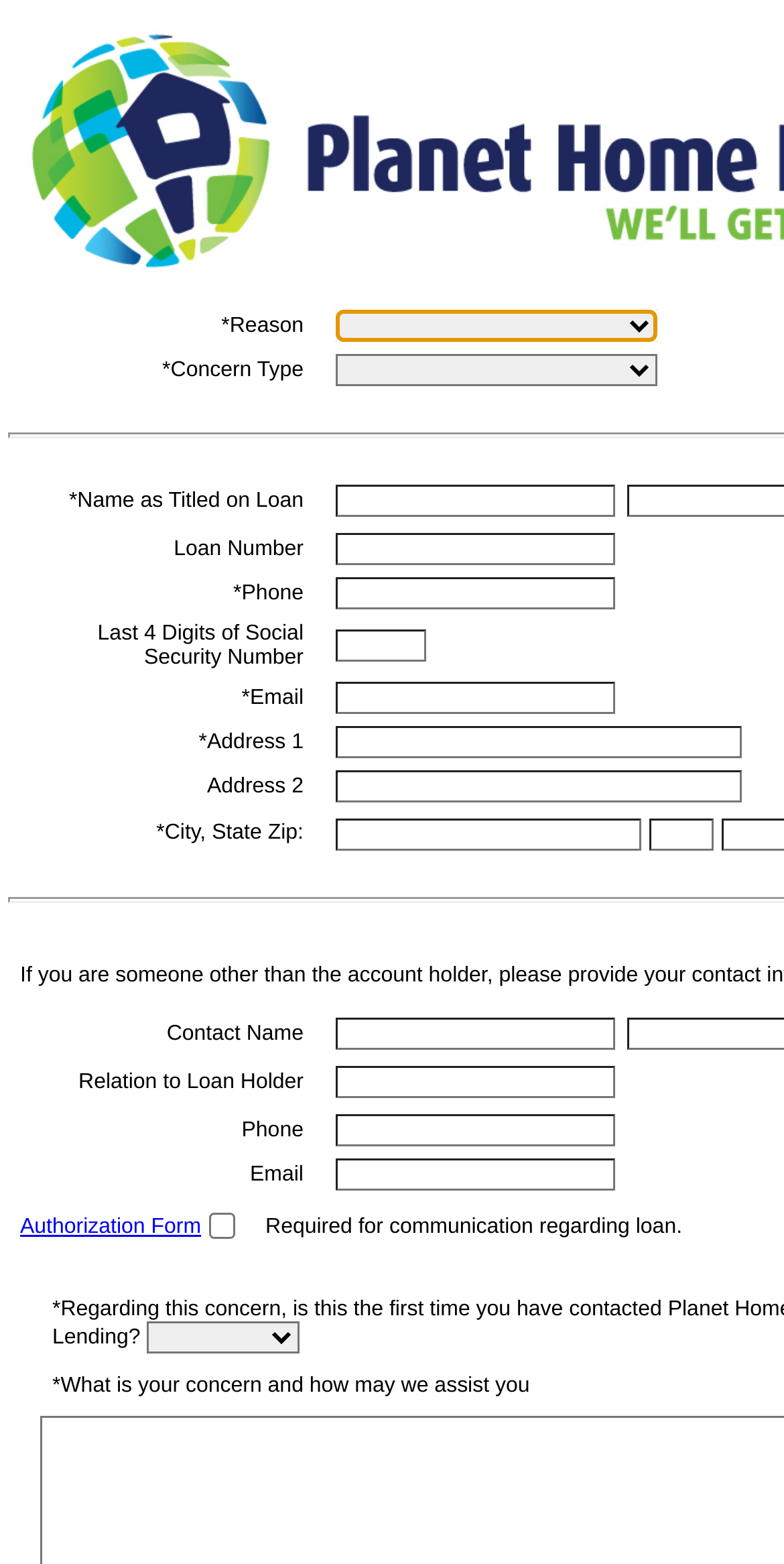Locate the bounding box of the UI element described by: "Authorization Form" in the given webpage screenshot.

[0.026, 0.776, 0.256, 0.791]